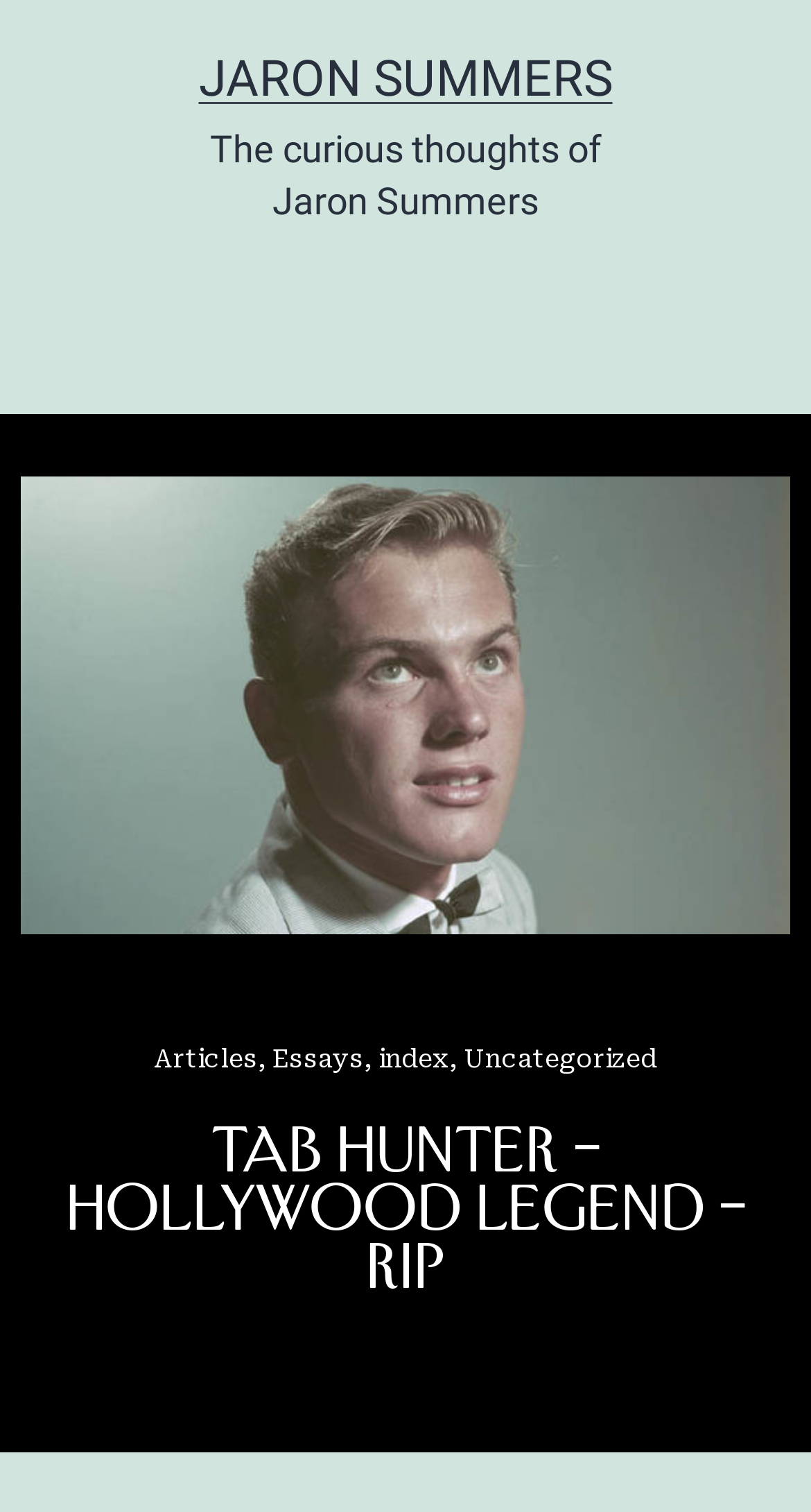Determine the webpage's heading and output its text content.

TAB HUNTER – HOLLYWOOD LEGEND – RIP